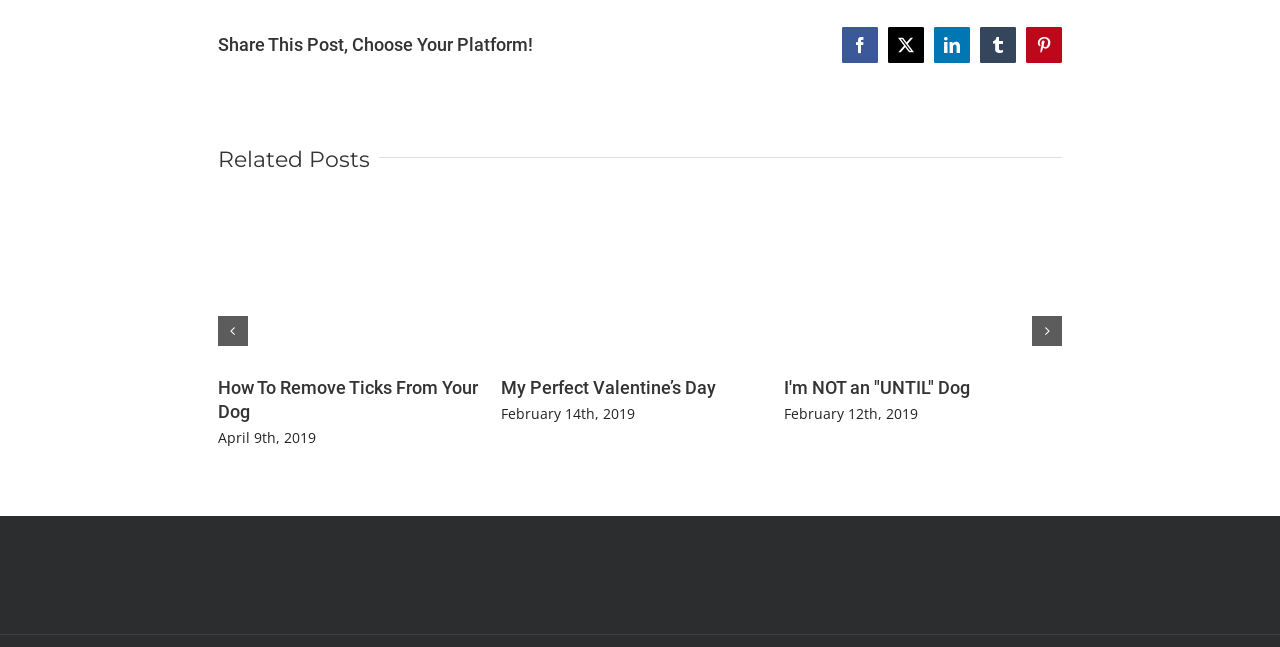Observe the image and answer the following question in detail: How many social media platforms are available for sharing?

There are six social media platforms available for sharing, which are Facebook, Twitter, LinkedIn, Tumblr, Pinterest, and they are located at the top of the webpage.